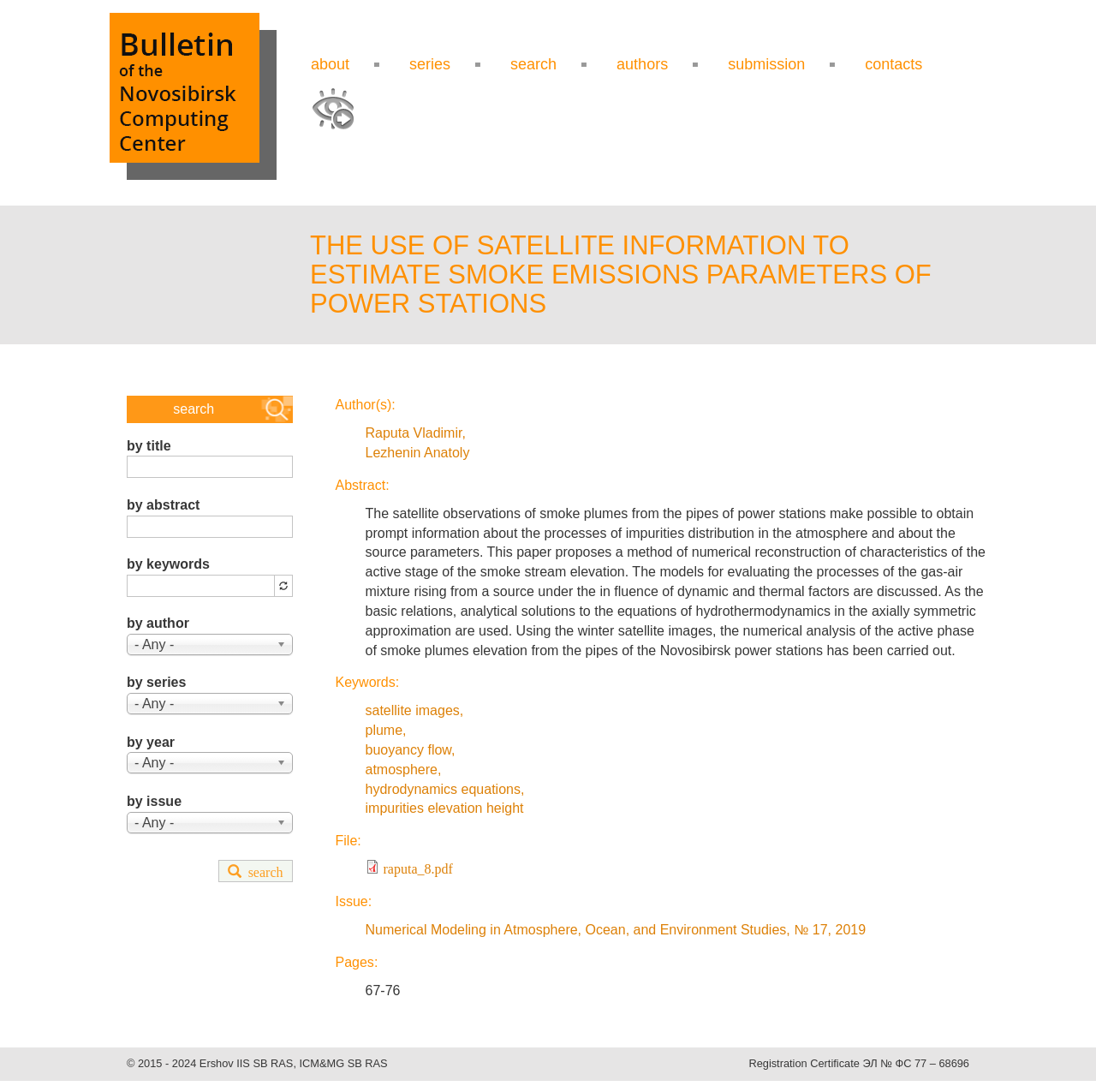Please find the bounding box coordinates of the element that must be clicked to perform the given instruction: "Click on the 'Home' link". The coordinates should be four float numbers from 0 to 1, i.e., [left, top, right, bottom].

[0.1, 0.012, 0.252, 0.165]